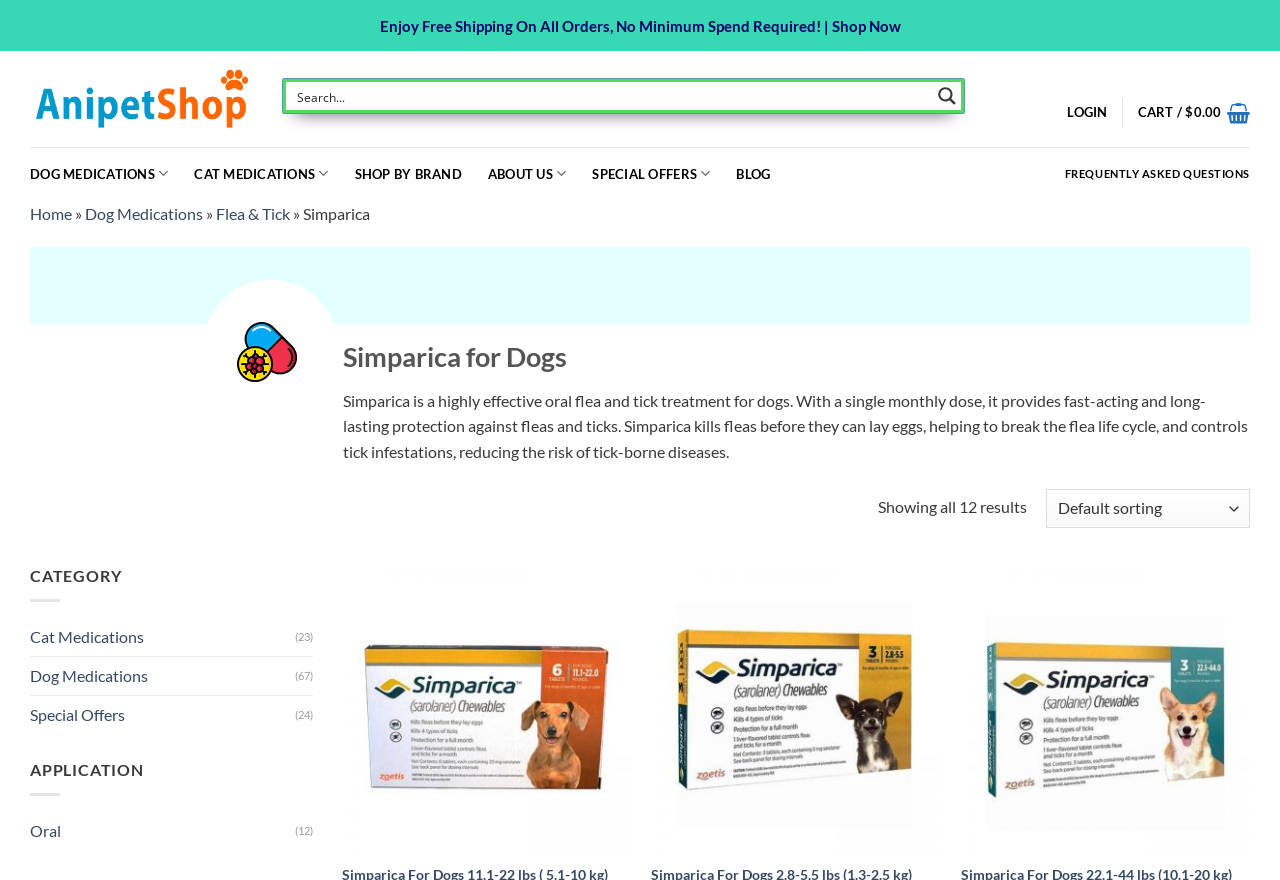Respond with a single word or phrase to the following question: How many results are shown on the webpage?

12